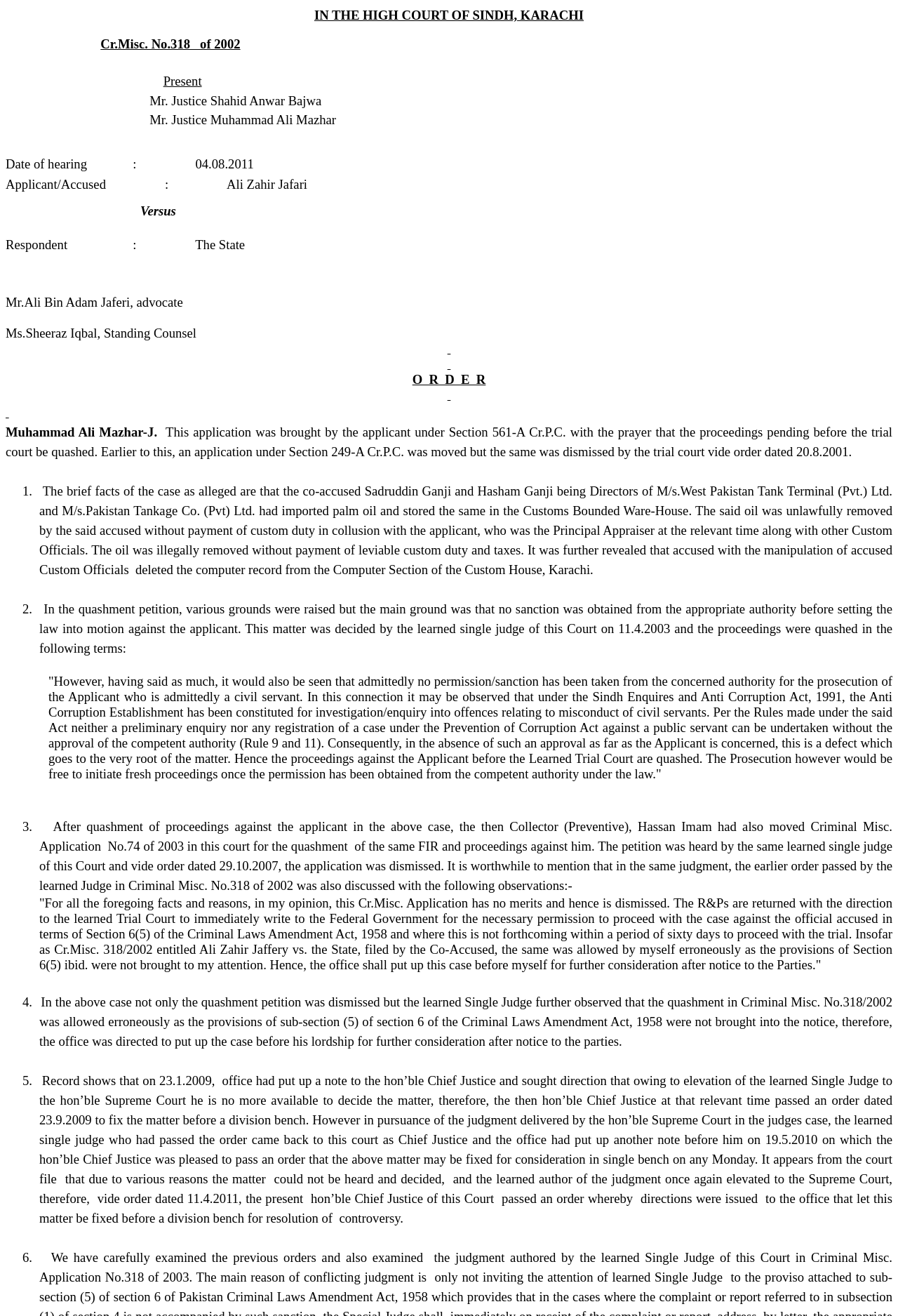Please extract the webpage's main title and generate its text content.

IN THE HIGH COURT OF SINDH, KARACHI